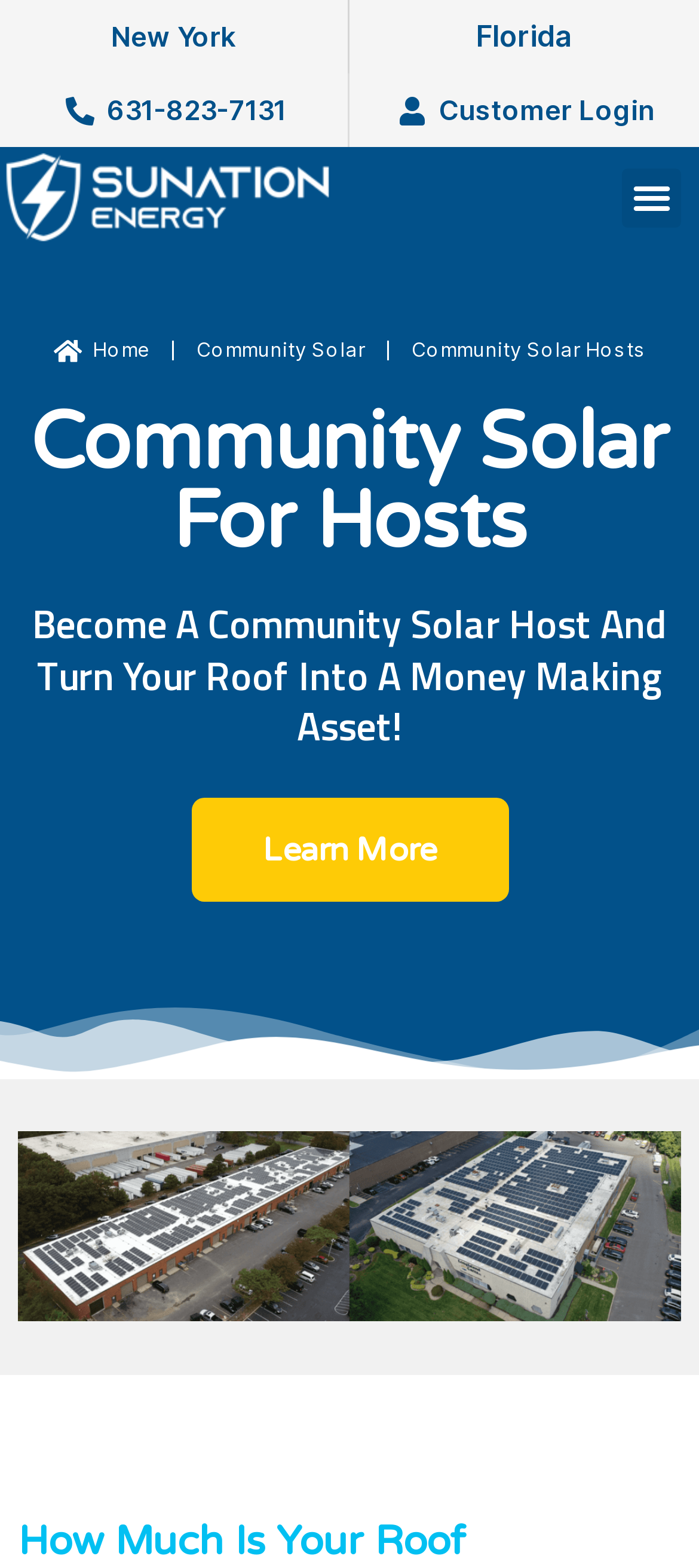Please identify the bounding box coordinates of the region to click in order to complete the task: "View events". The coordinates must be four float numbers between 0 and 1, specified as [left, top, right, bottom].

None